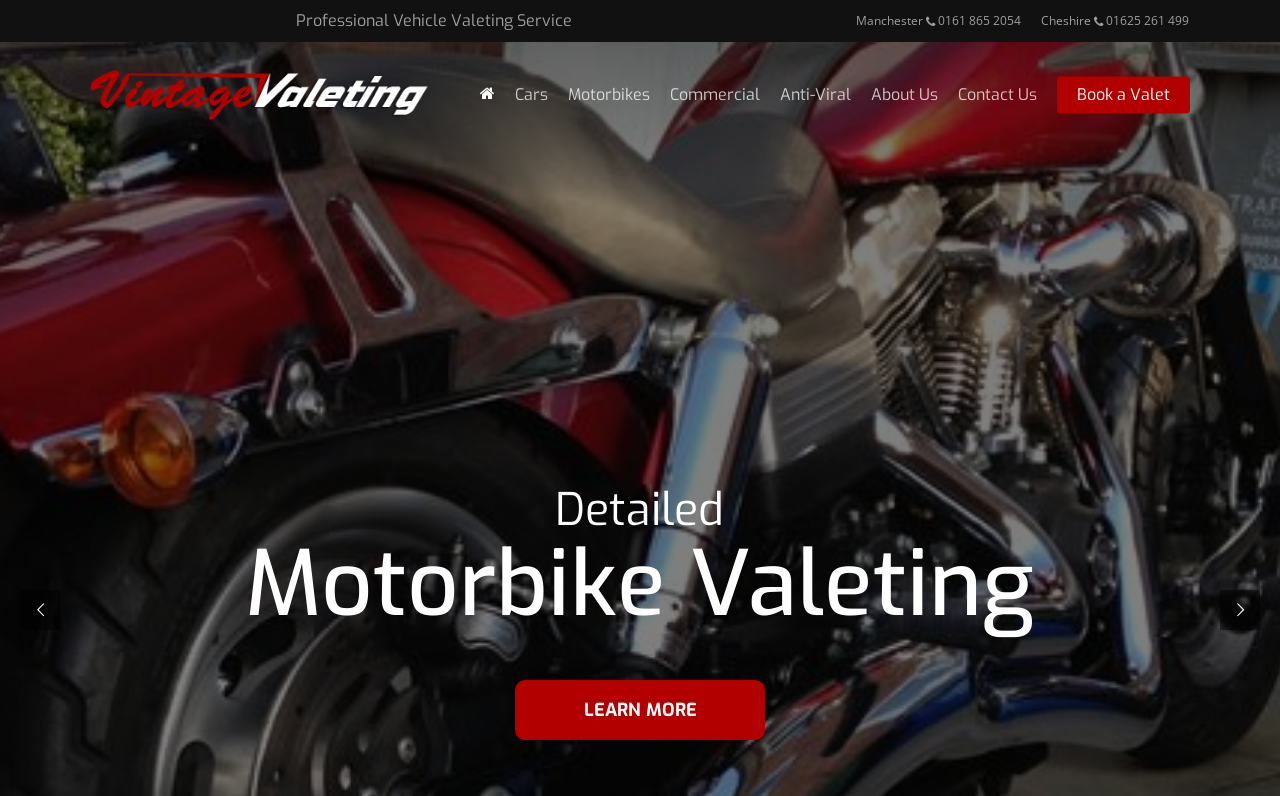How many contact numbers are provided?
Using the details from the image, give an elaborate explanation to answer the question.

I found two contact numbers on the webpage, one for Manchester and one for Cheshire, which are 0161 865 2054 and 01625 261 499 respectively.